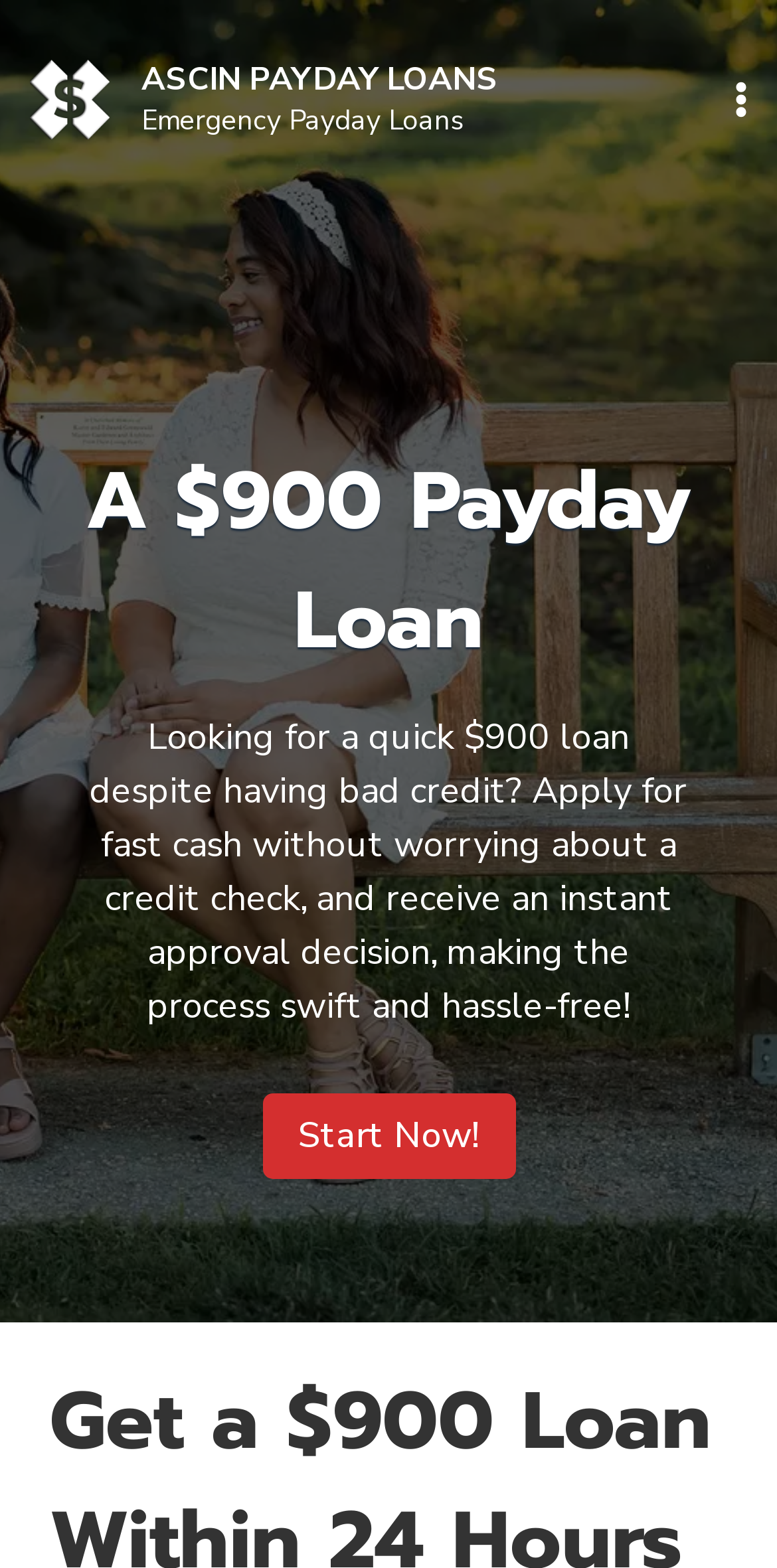Can you give a comprehensive explanation to the question given the content of the image?
What is the timeframe for receiving the loan?

The webpage title 'Get a $900 Loan Within 24 Hours' suggests that users can expect to receive the loan within 24 hours of applying, which is a key feature of the service provided.